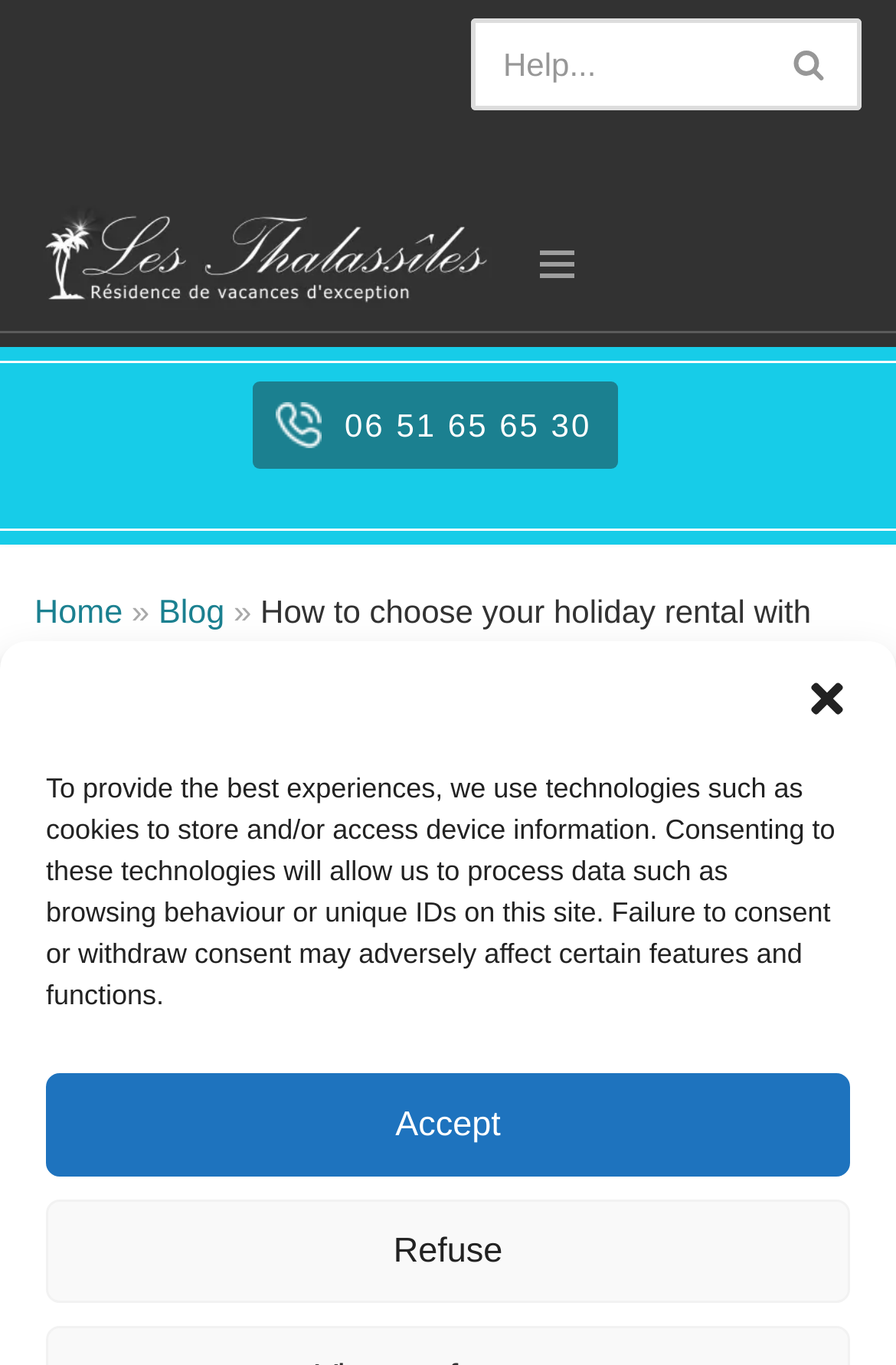Determine the bounding box coordinates for the area that should be clicked to carry out the following instruction: "search for something".

[0.526, 0.013, 0.962, 0.081]